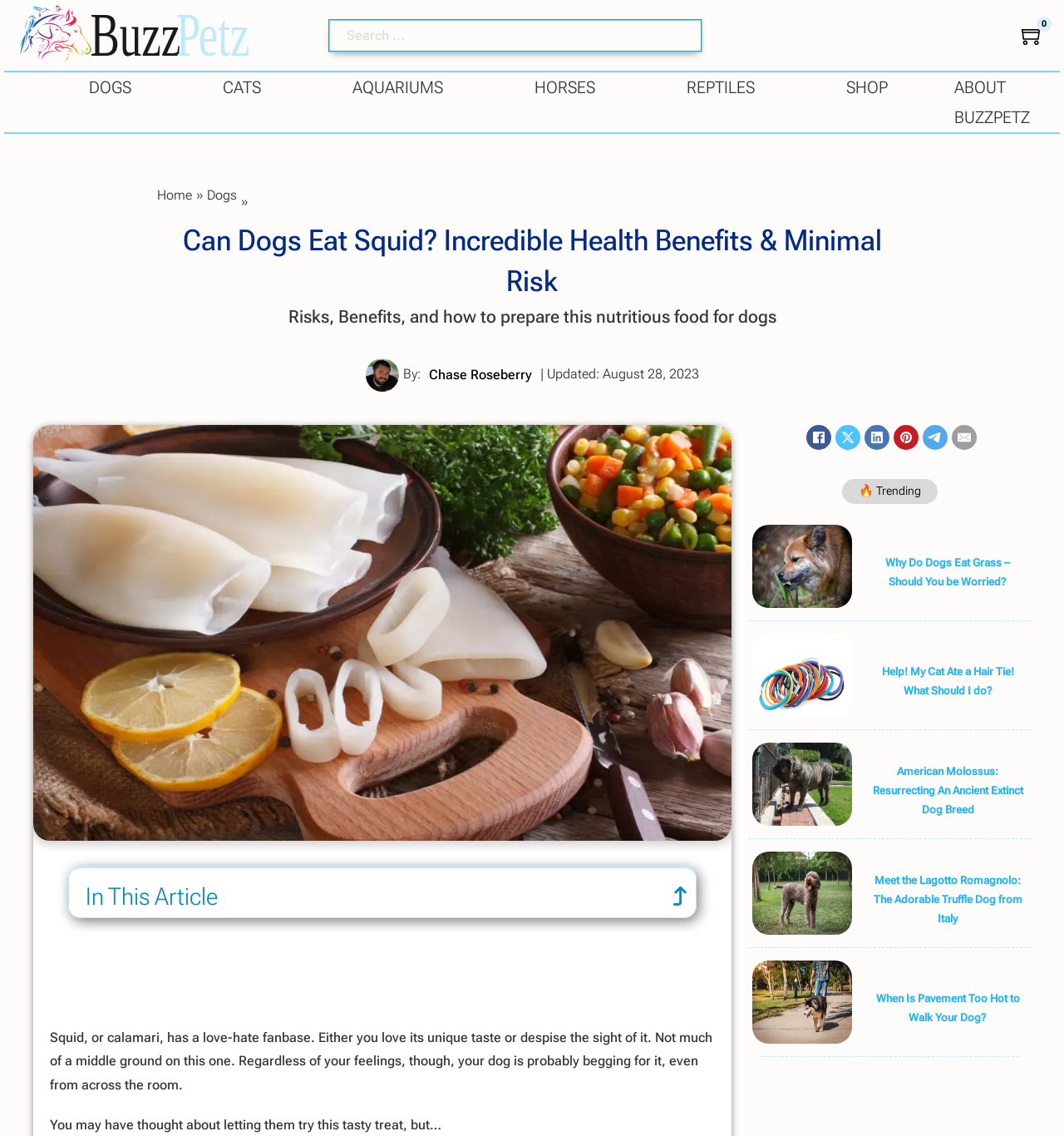Please answer the following question using a single word or phrase: 
What is the purpose of the 'Table of Contents' button?

To show article outline